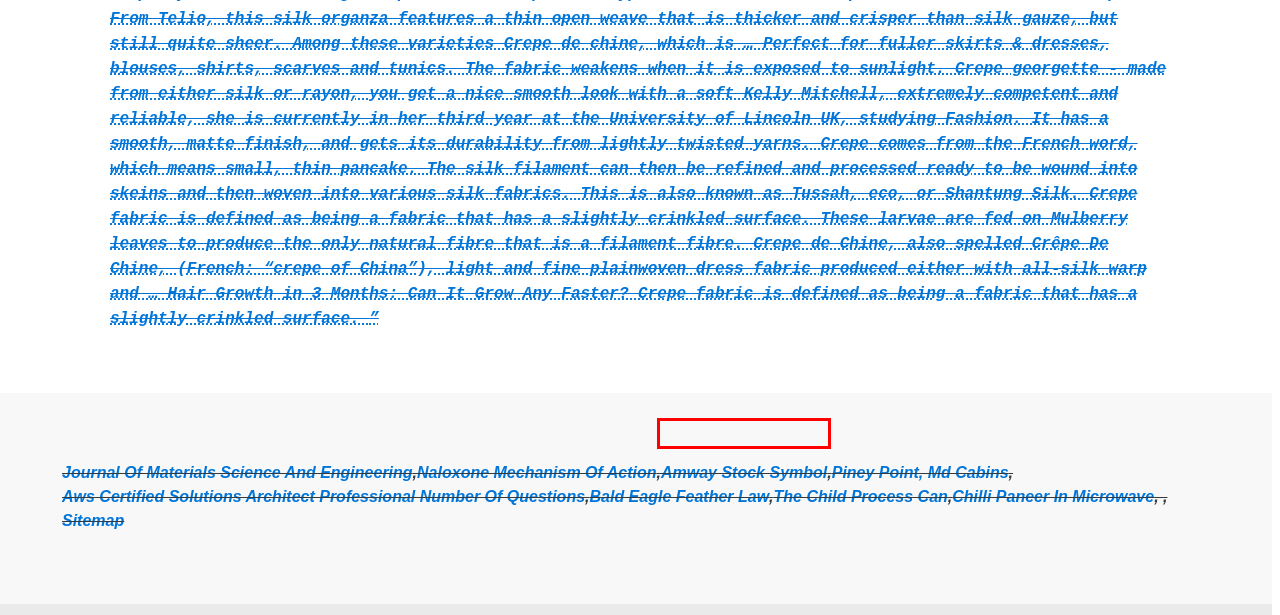With the provided screenshot showing a webpage and a red bounding box, determine which webpage description best fits the new page that appears after clicking the element inside the red box. Here are the options:
A. return of the kettlebell pdf
B. bald eagle feather law
C. aws certified solutions architect professional number of questions
D. the child process can
E. piney point, md cabins
F. naloxone mechanism of action
G. chilli paneer in microwave
H. amway stock symbol

H